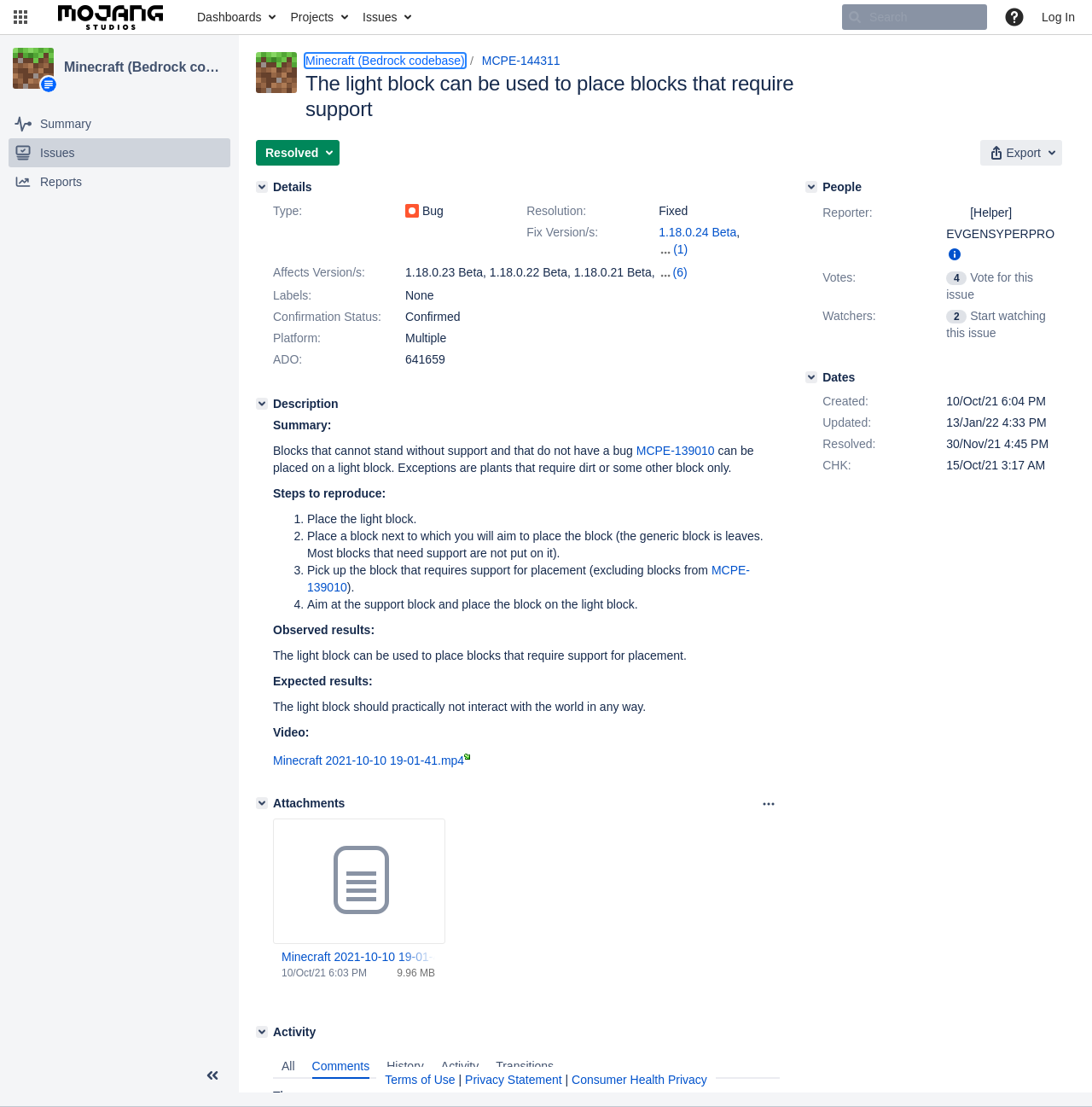Locate the bounding box coordinates of the item that should be clicked to fulfill the instruction: "Export issue details".

[0.897, 0.126, 0.973, 0.15]